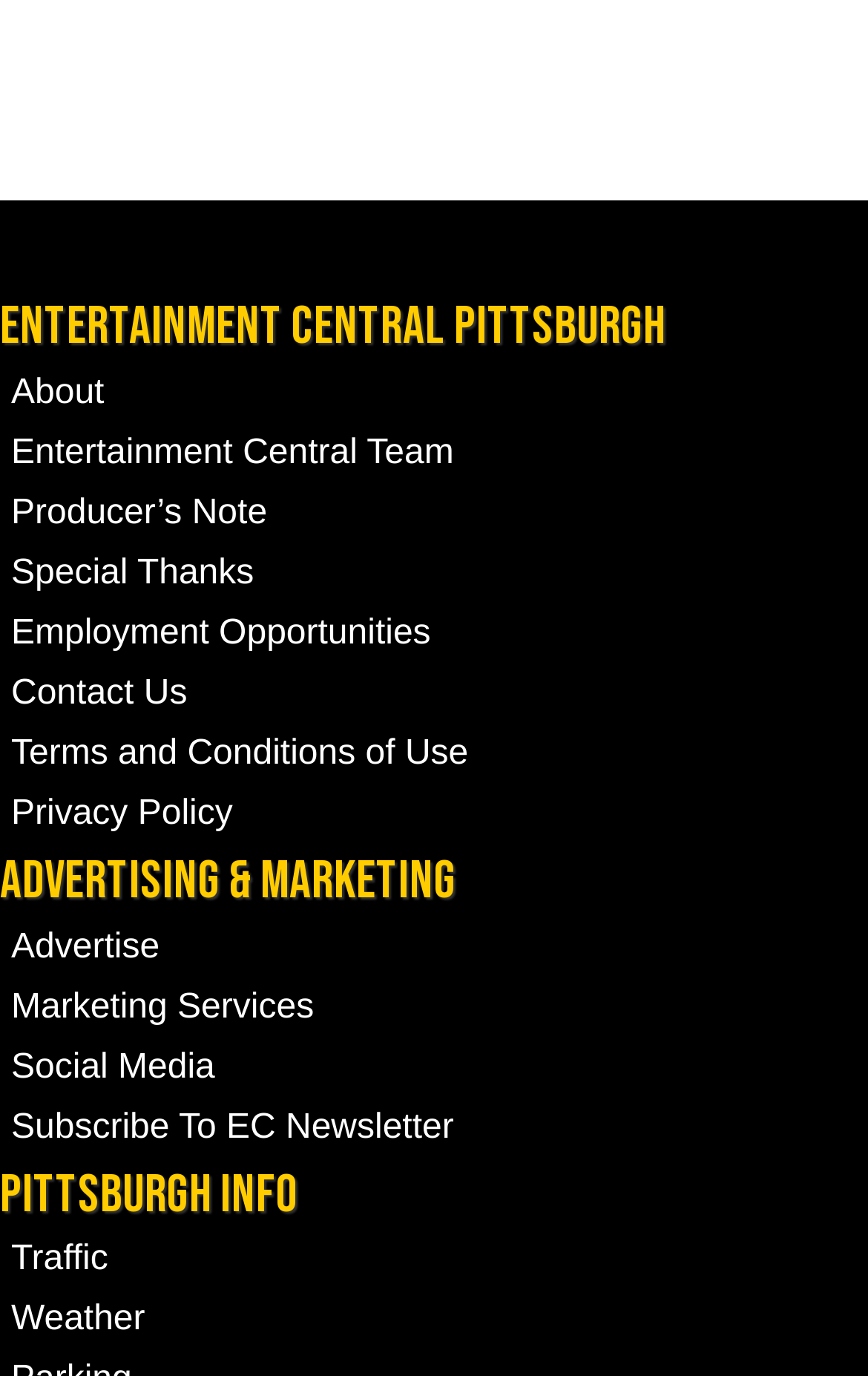Identify the bounding box coordinates of the element to click to follow this instruction: 'subscribe to EC newsletter'. Ensure the coordinates are four float values between 0 and 1, provided as [left, top, right, bottom].

[0.0, 0.799, 1.0, 0.841]